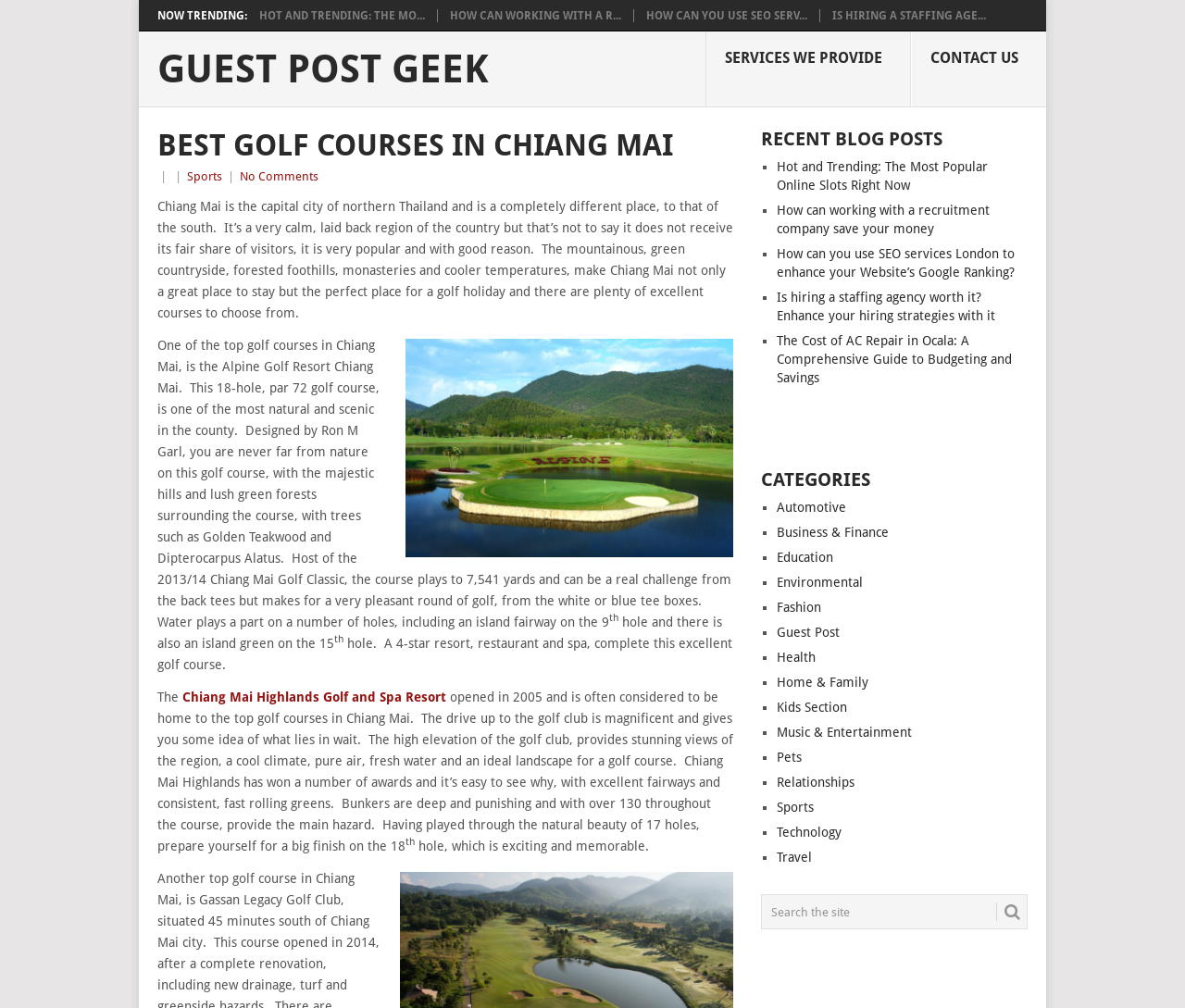Provide the bounding box coordinates, formatted as (top-left x, top-left y, bottom-right x, bottom-right y), with all values being floating point numbers between 0 and 1. Identify the bounding box of the UI element that matches the description: Automotive

[0.656, 0.496, 0.714, 0.511]